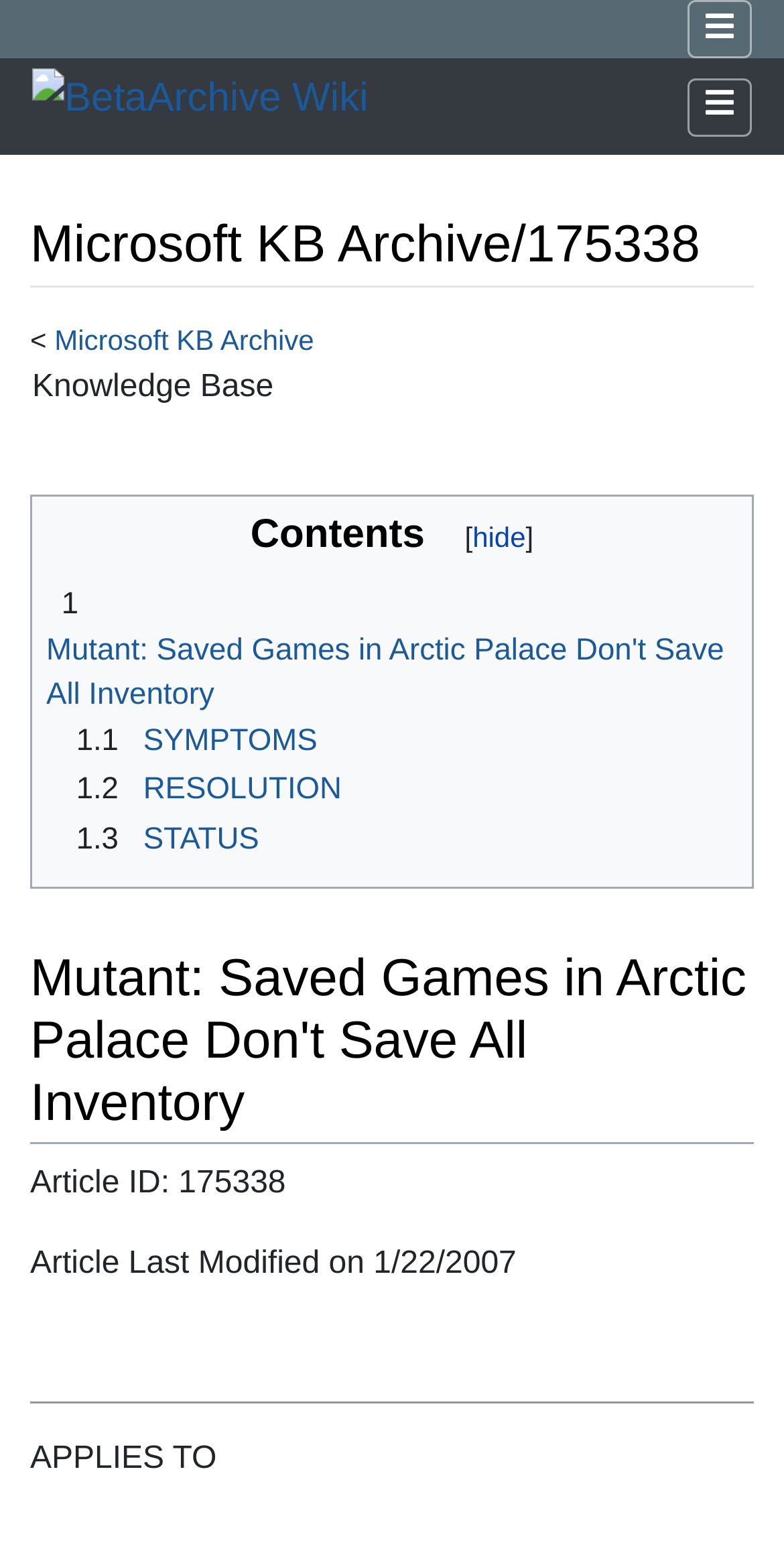Please extract the webpage's main title and generate its text content.

Microsoft KB Archive/175338